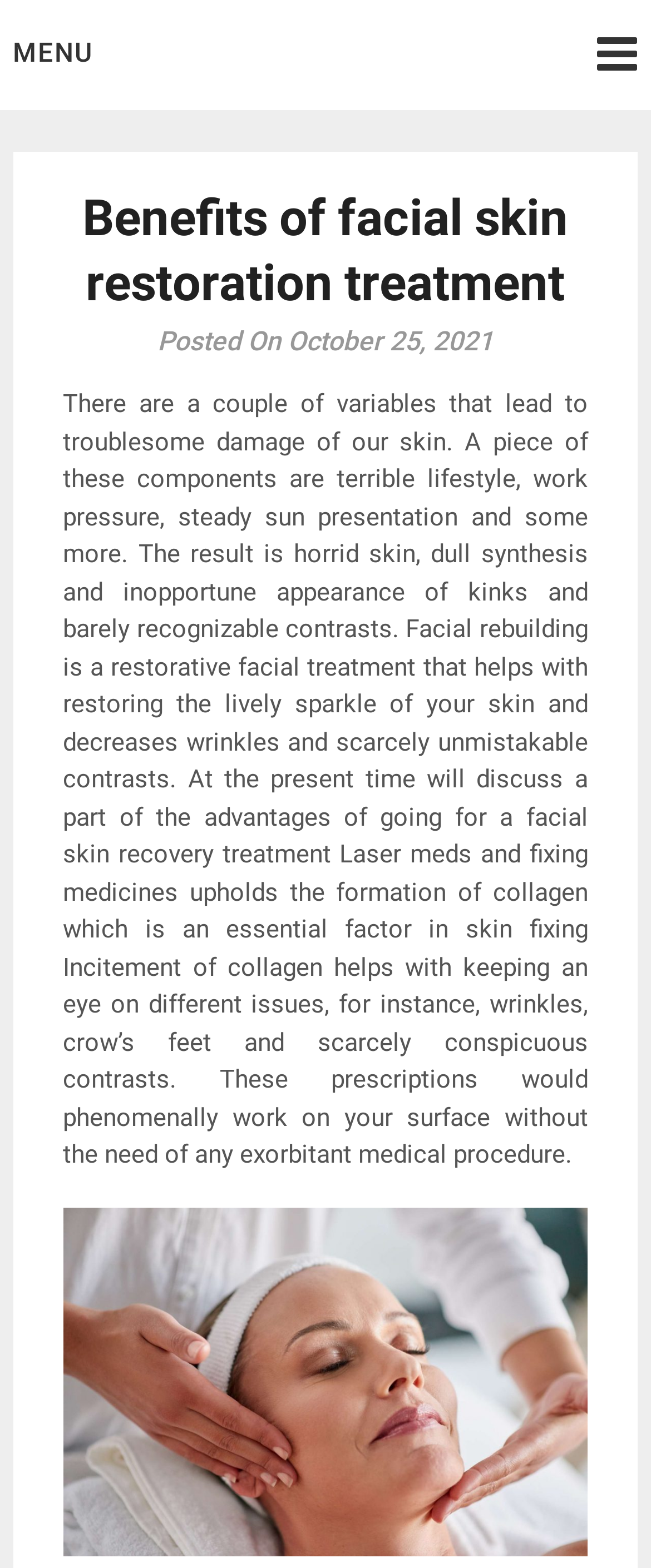Please determine the heading text of this webpage.

Benefits of facial skin restoration treatment